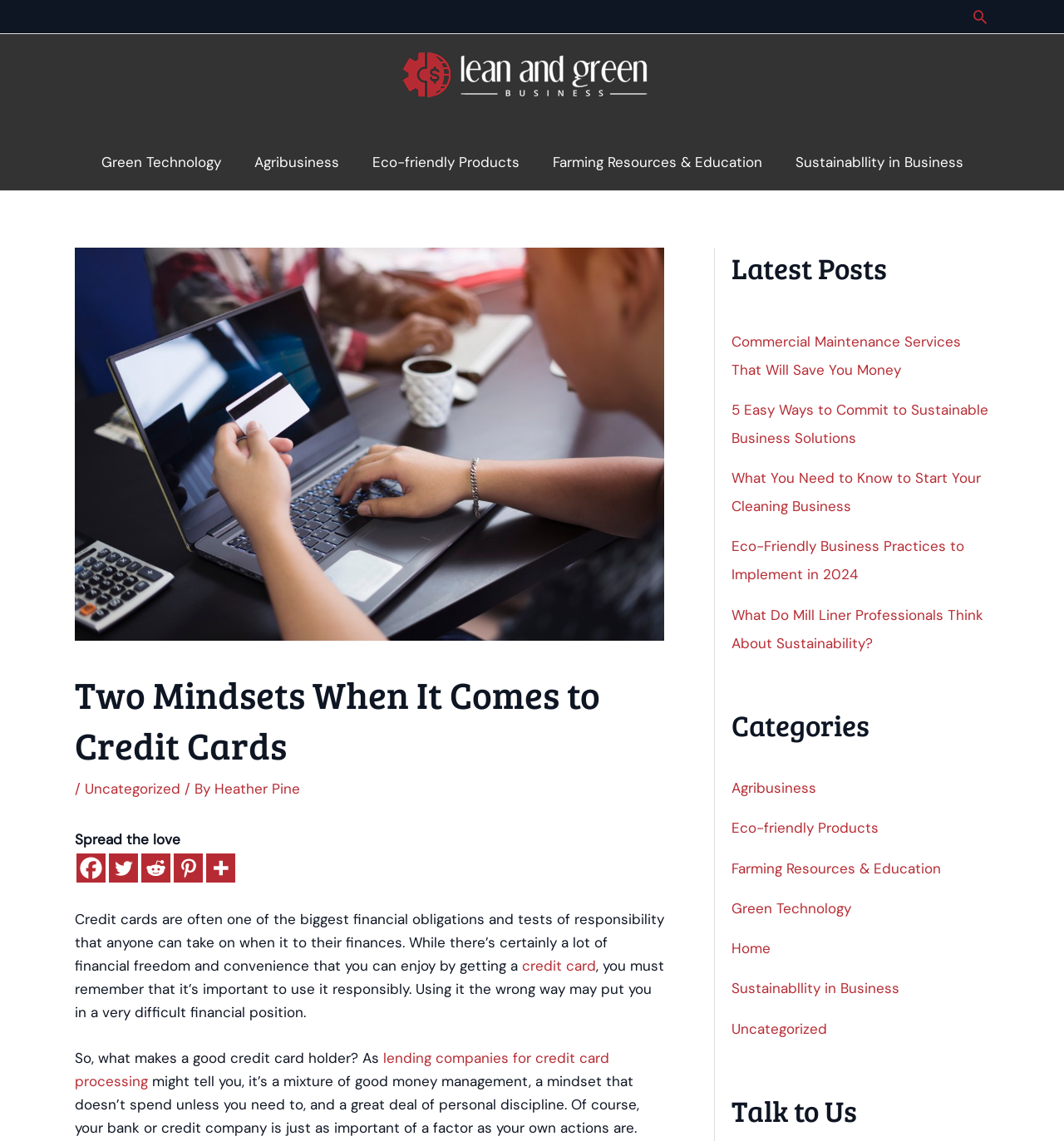Locate the bounding box of the UI element defined by this description: "Sustainabllity in Business". The coordinates should be given as four float numbers between 0 and 1, formatted as [left, top, right, bottom].

[0.688, 0.858, 0.845, 0.874]